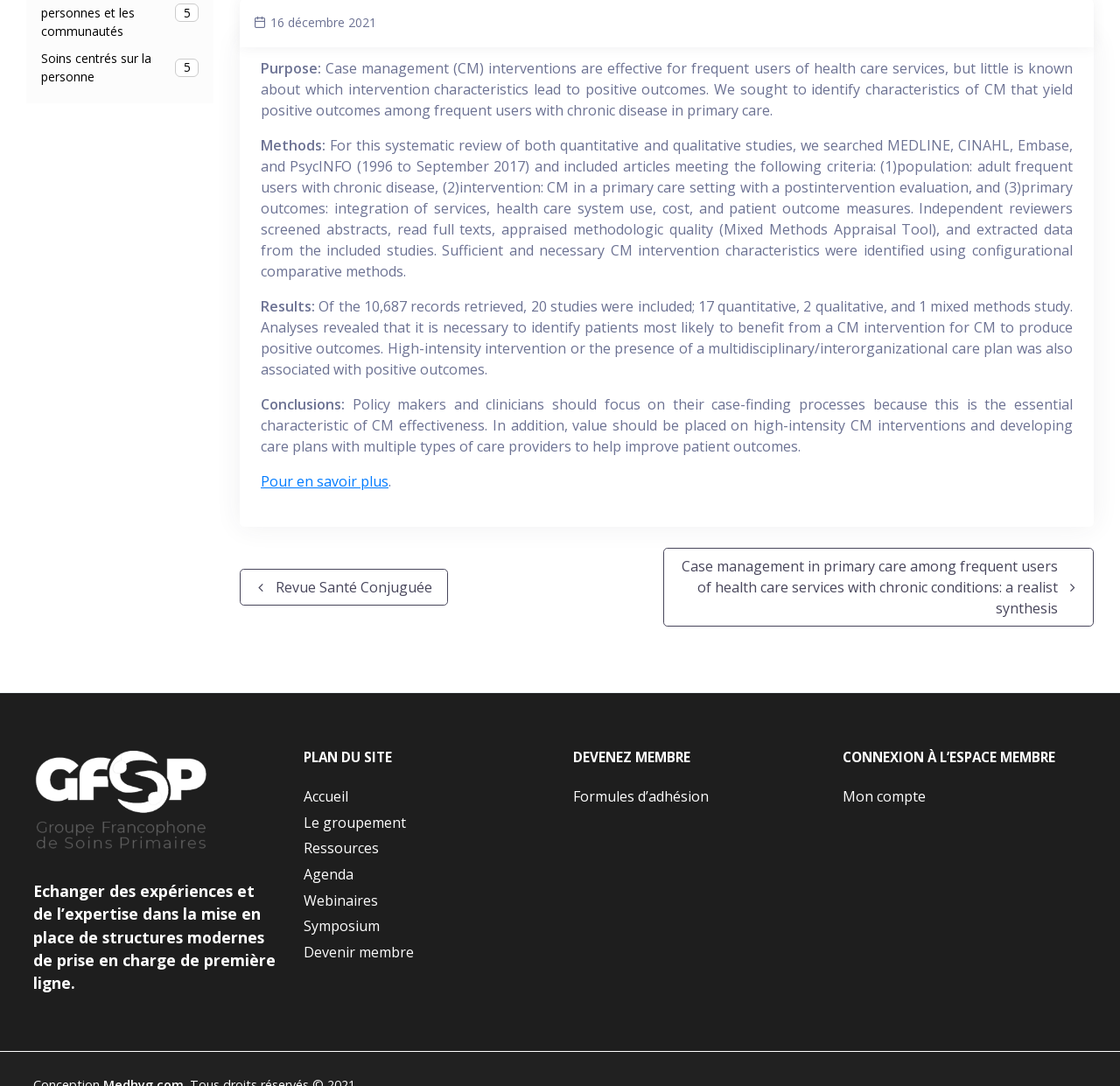Identify and provide the bounding box for the element described by: "Symposium".

[0.271, 0.843, 0.339, 0.862]